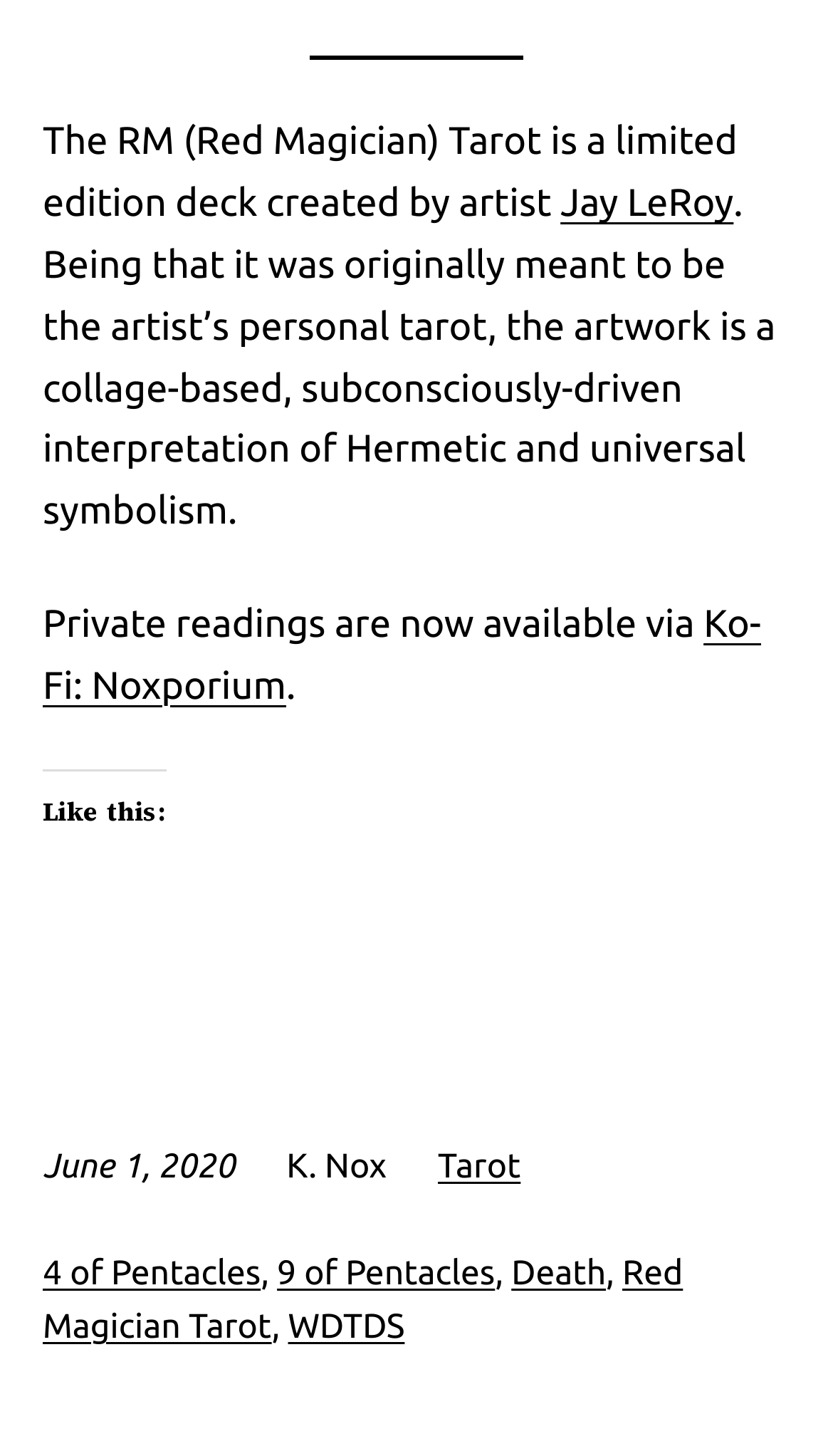Look at the image and write a detailed answer to the question: 
What is the name of the platform for private readings?

The answer can be found in the link element with the text 'Ko-Fi: Noxporium', which is located in the section mentioning 'Private readings are now available via'.